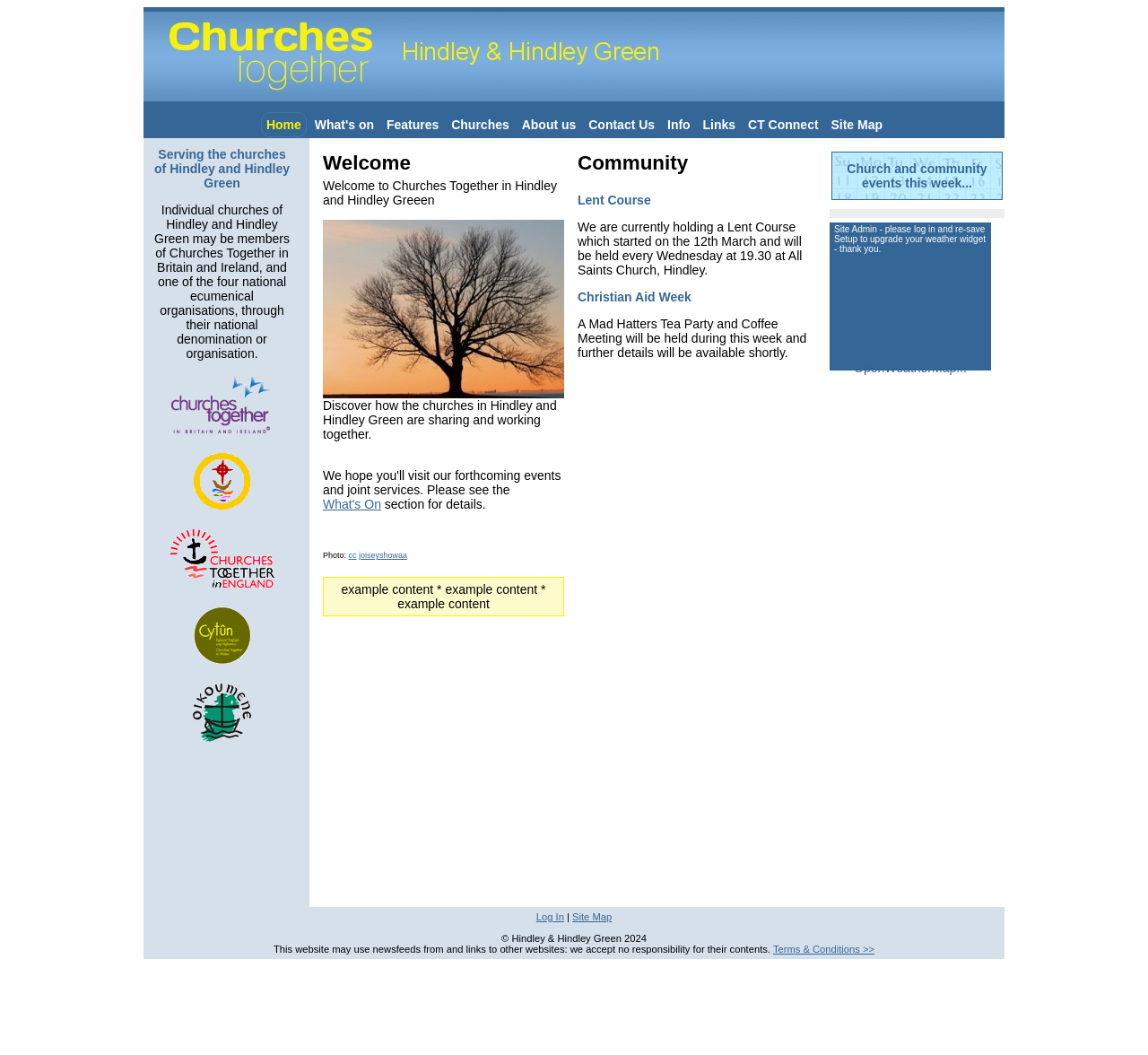Please answer the following query using a single word or phrase: 
What is the copyright year of the website?

2024